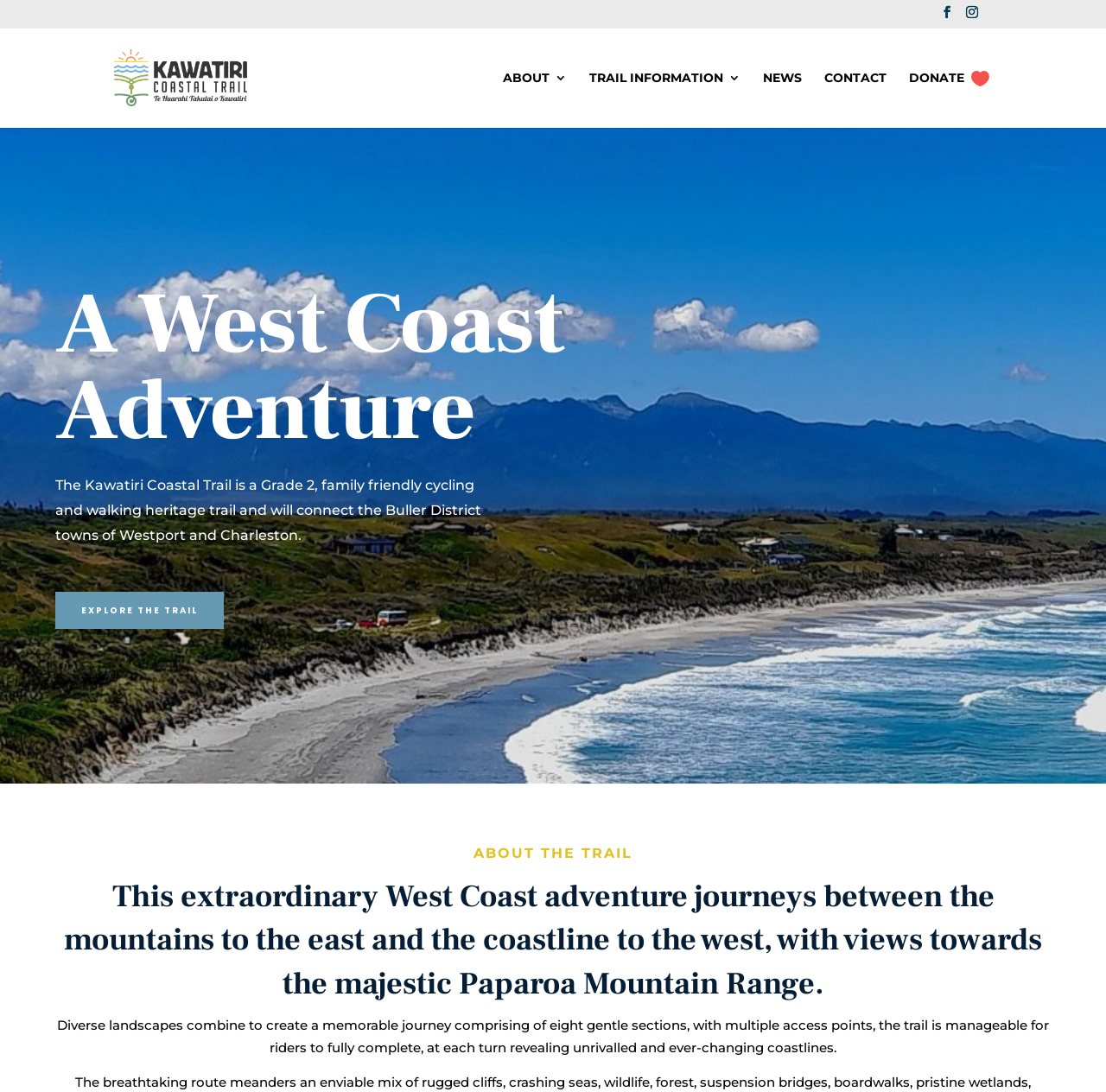Show the bounding box coordinates of the element that should be clicked to complete the task: "Read about the trail".

[0.428, 0.773, 0.572, 0.788]